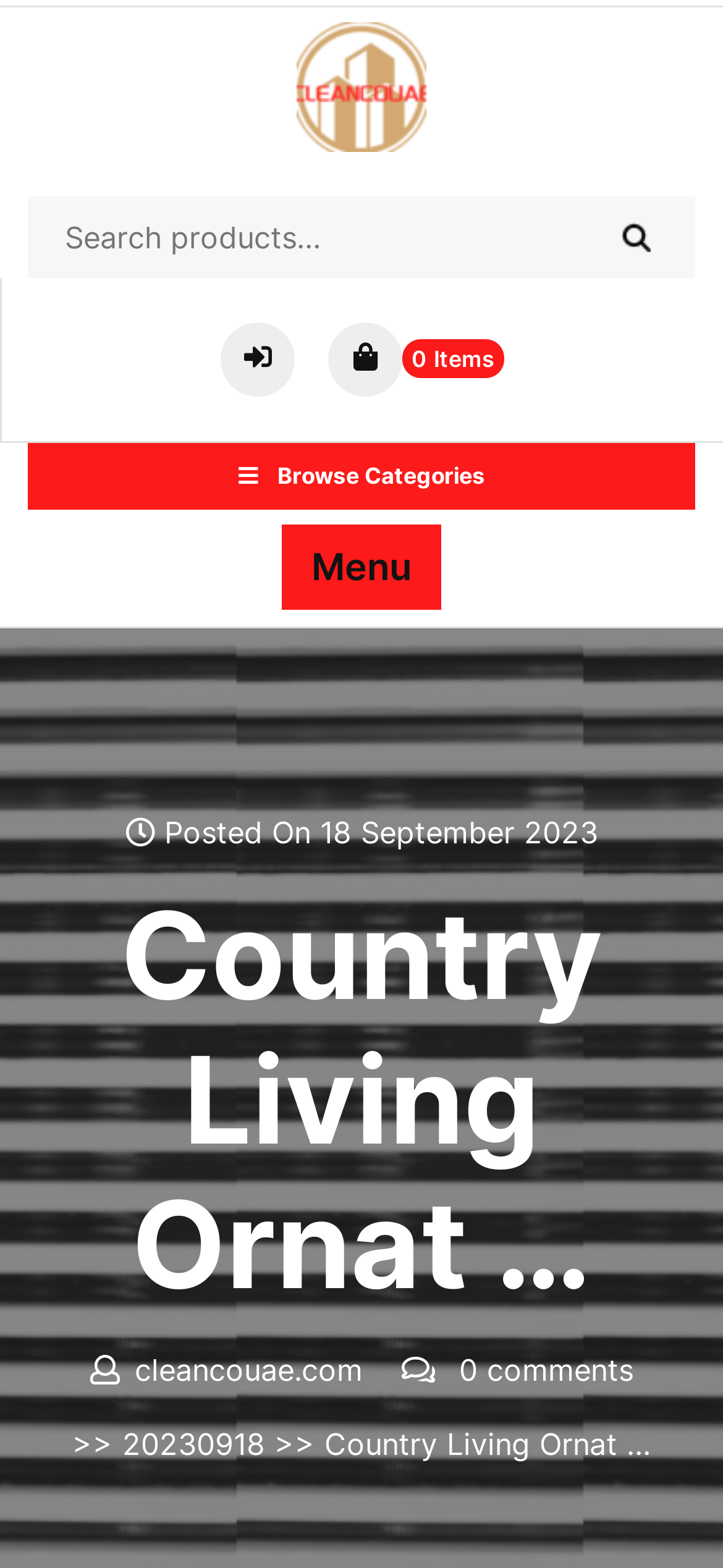Please identify the bounding box coordinates of the area that needs to be clicked to fulfill the following instruction: "View product details."

[0.41, 0.037, 0.59, 0.07]